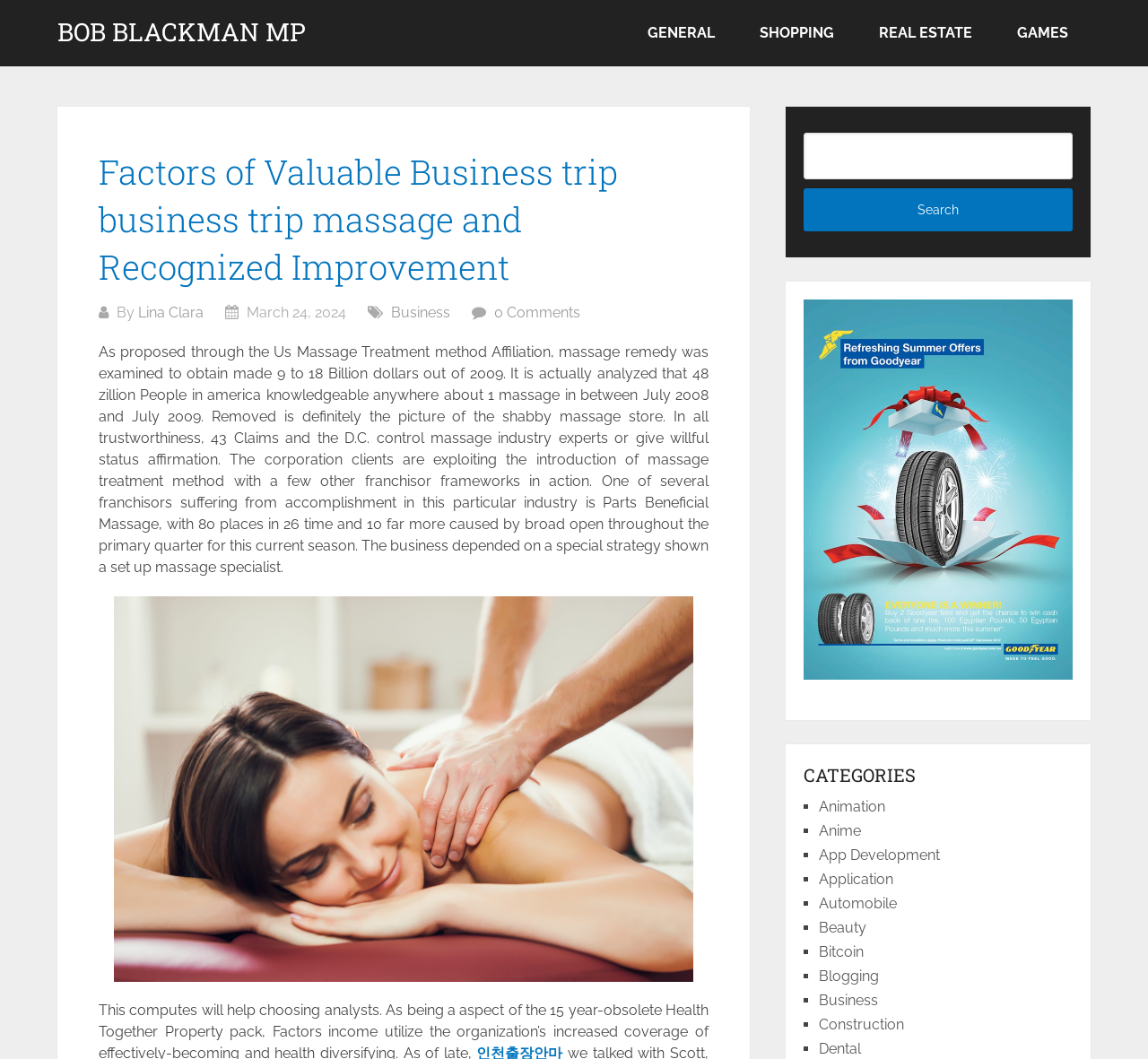Please mark the clickable region by giving the bounding box coordinates needed to complete this instruction: "Click the 'Animation' link".

[0.713, 0.753, 0.771, 0.769]